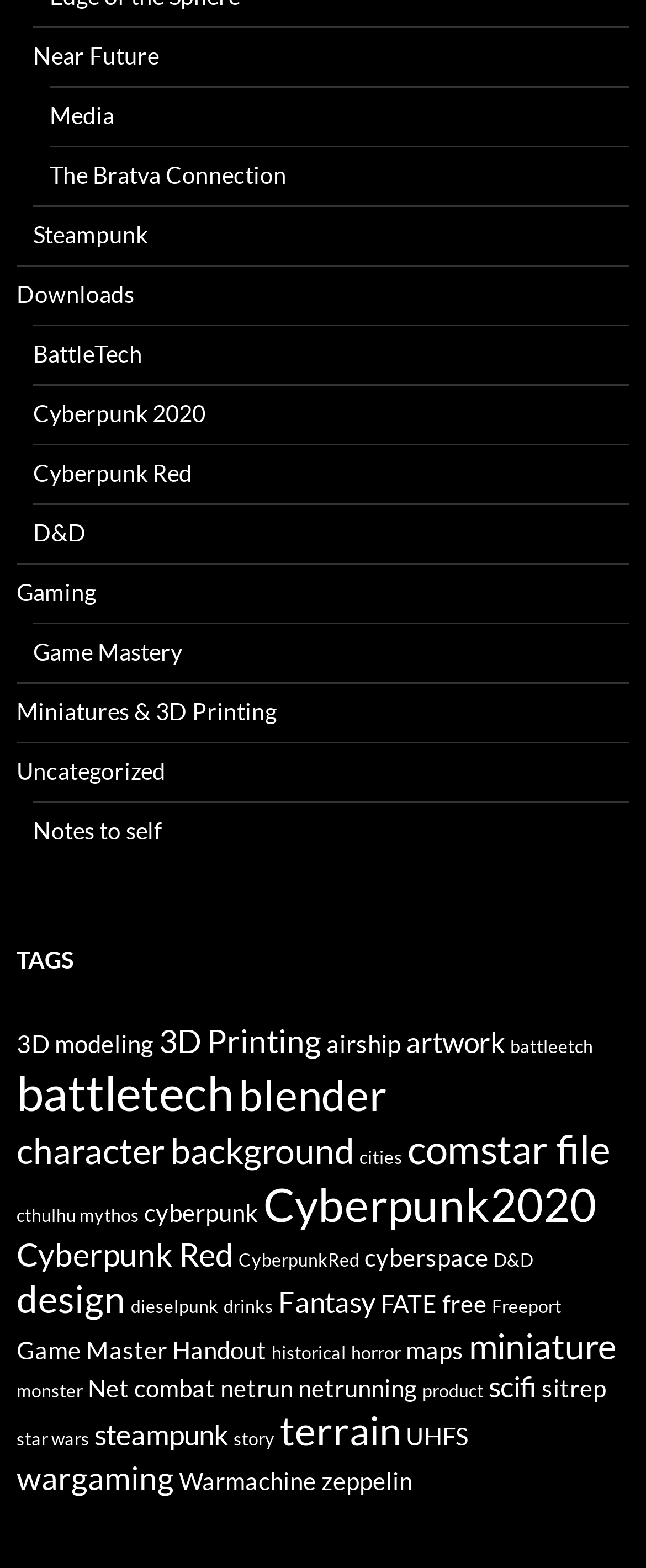How many tags are listed on the webpage?
Using the visual information from the image, give a one-word or short-phrase answer.

51